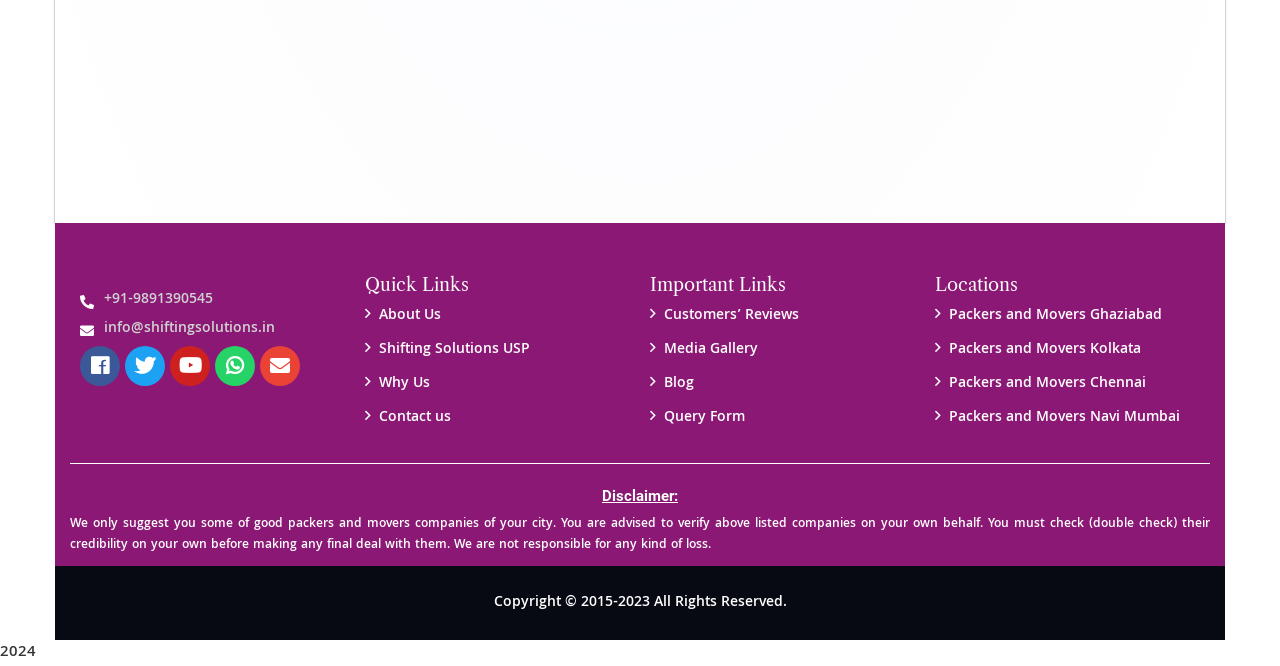How many social media links are there?
Please use the image to provide a one-word or short phrase answer.

4